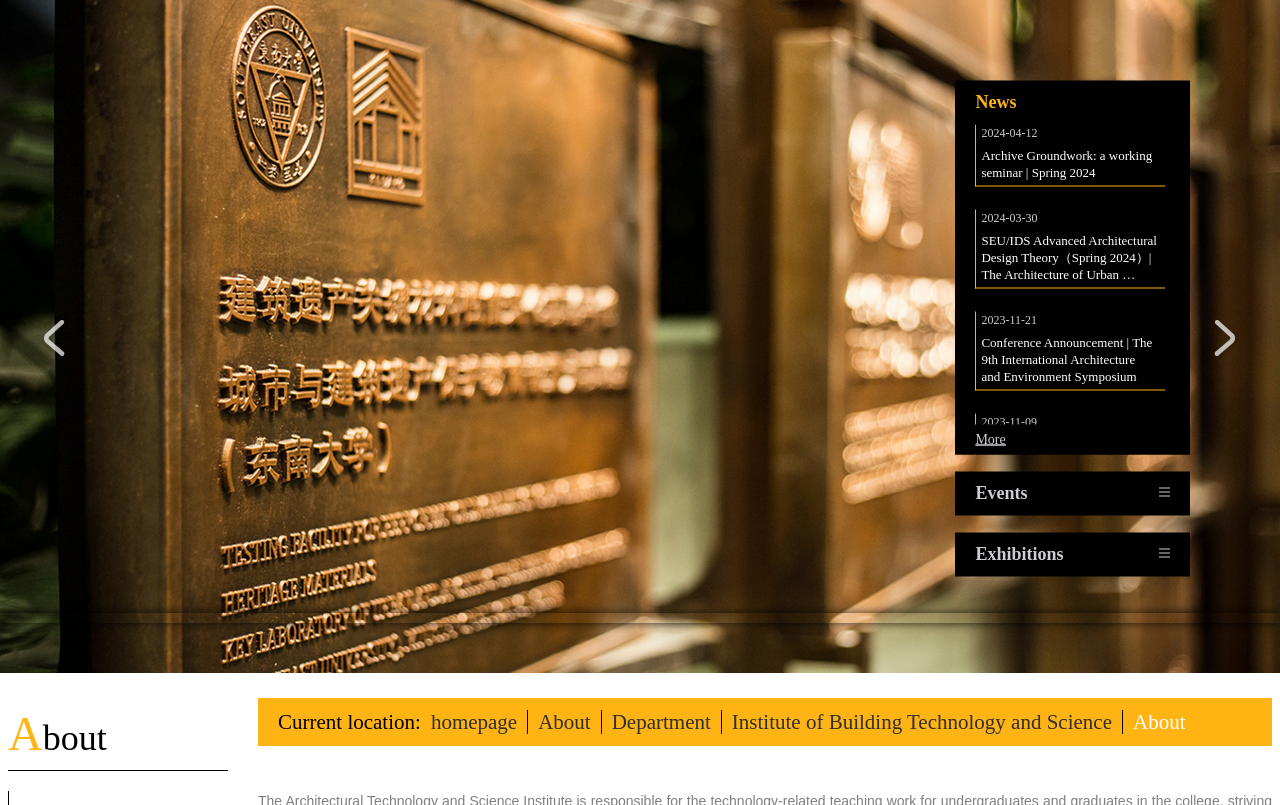Write an exhaustive caption that covers the webpage's main aspects.

The webpage is about the Southeast University, specifically the About page. At the top, there is a heading "About" and a navigation menu with links to "Introduction", "History", "Letter from the Dean", "Discipline Construction", "Location", and "Department". Below the navigation menu, there is a section with a title "Current location:" followed by links to "homepage", "About", "Department", and "Institute of Building Technology and Science".

The main content of the page is a list of announcements and news articles, with 12 links to different events and lectures, including public lectures, Renhui Forum, and student competitions. Each link is accompanied by a date in the format "YYYY-MM-DD". The links are arranged in a vertical column, with the most recent events at the top.

On the right side of the page, there is a section with a detailed description of the Institute of Building Technology and Science, which is responsible for teaching and research in building technology science. The text explains the institute's goals, research directions, and areas of focus.

Overall, the page provides an overview of the university's About page, with links to different sections and a list of announcements and news articles.